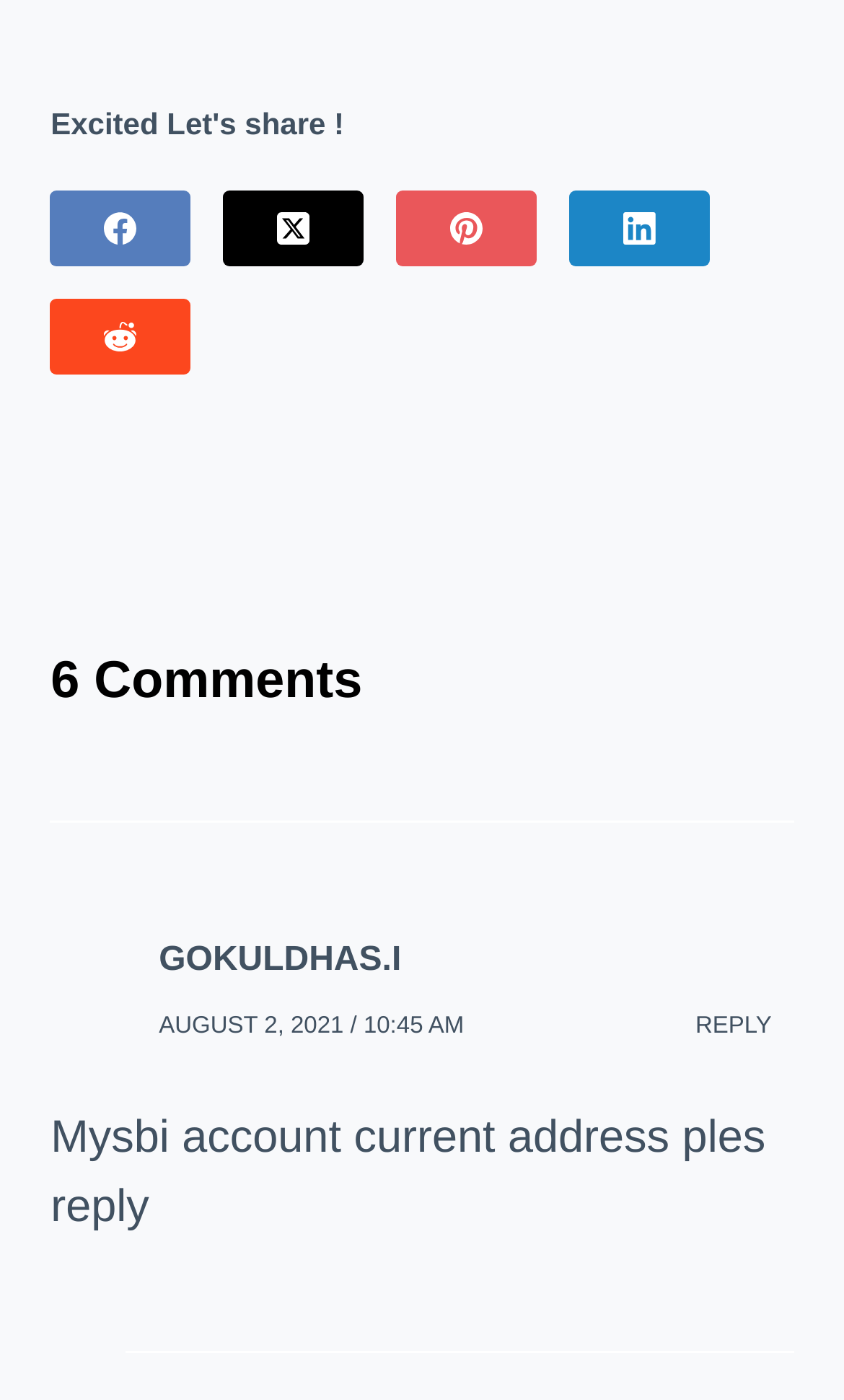Please determine the bounding box coordinates, formatted as (top-left x, top-left y, bottom-right x, bottom-right y), with all values as floating point numbers between 0 and 1. Identify the bounding box of the region described as: Reply

[0.798, 0.714, 0.94, 0.753]